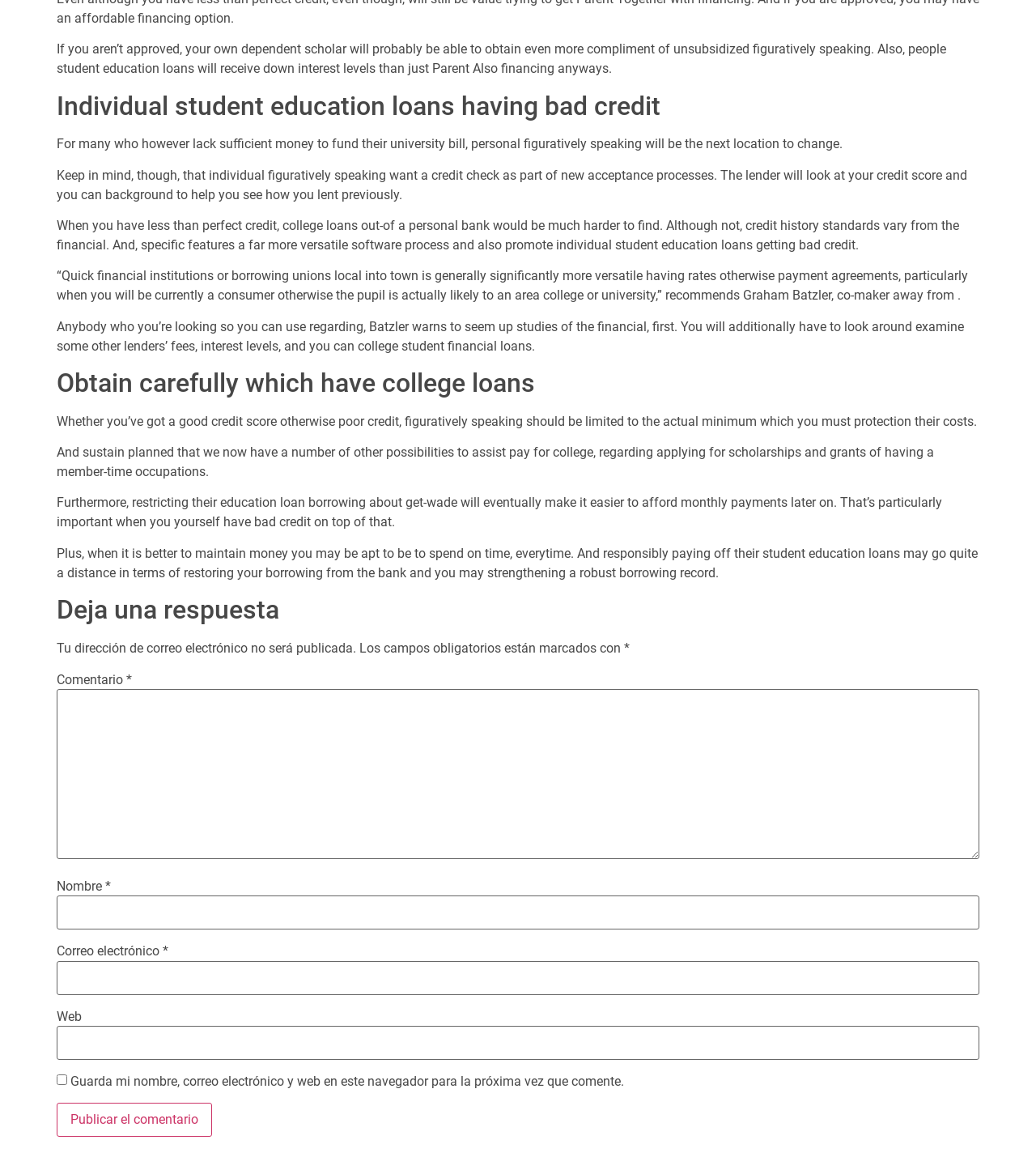Given the description "parent_node: Web name="url"", provide the bounding box coordinates of the corresponding UI element.

[0.055, 0.874, 0.945, 0.903]